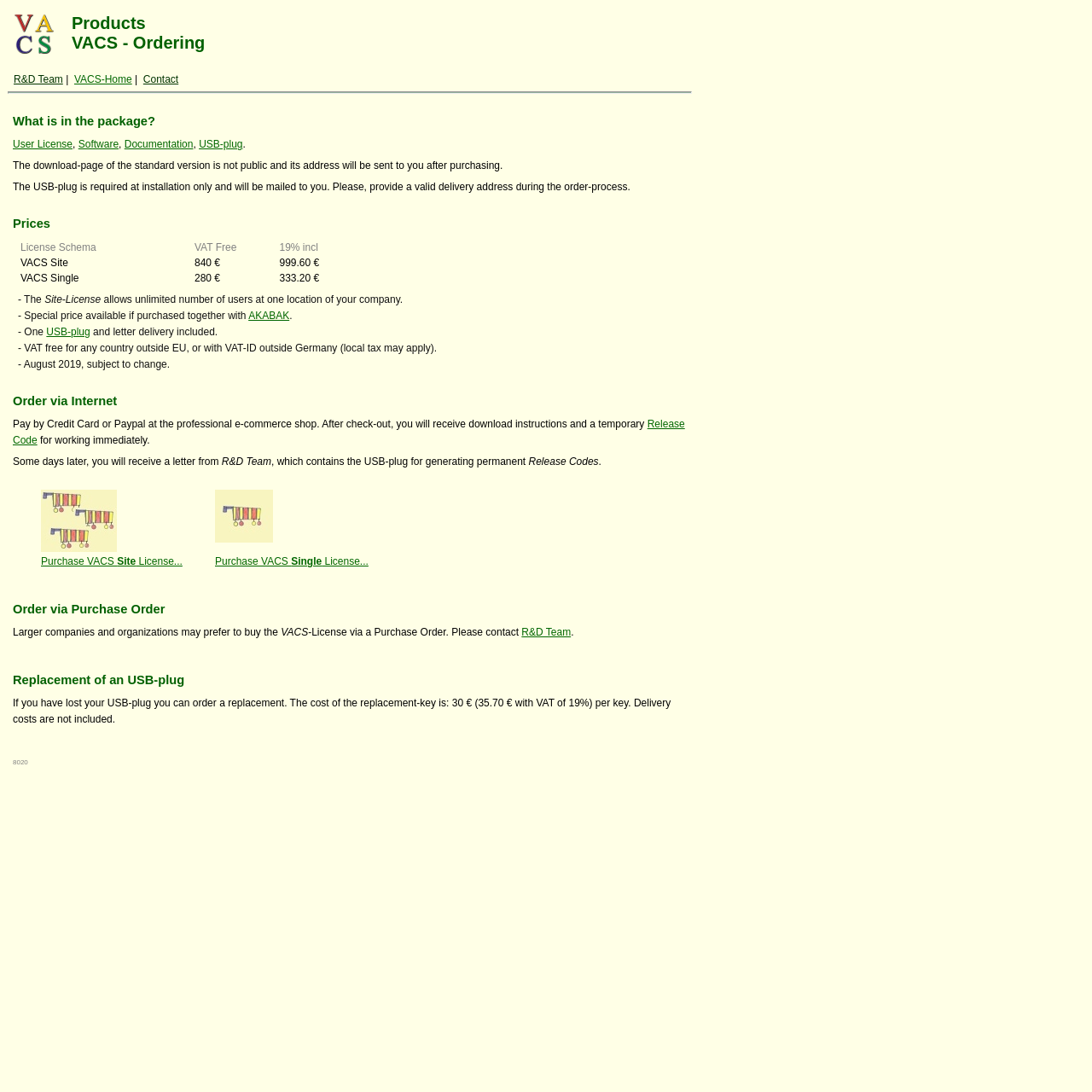Please find the main title text of this webpage.

Products
VACS - Ordering